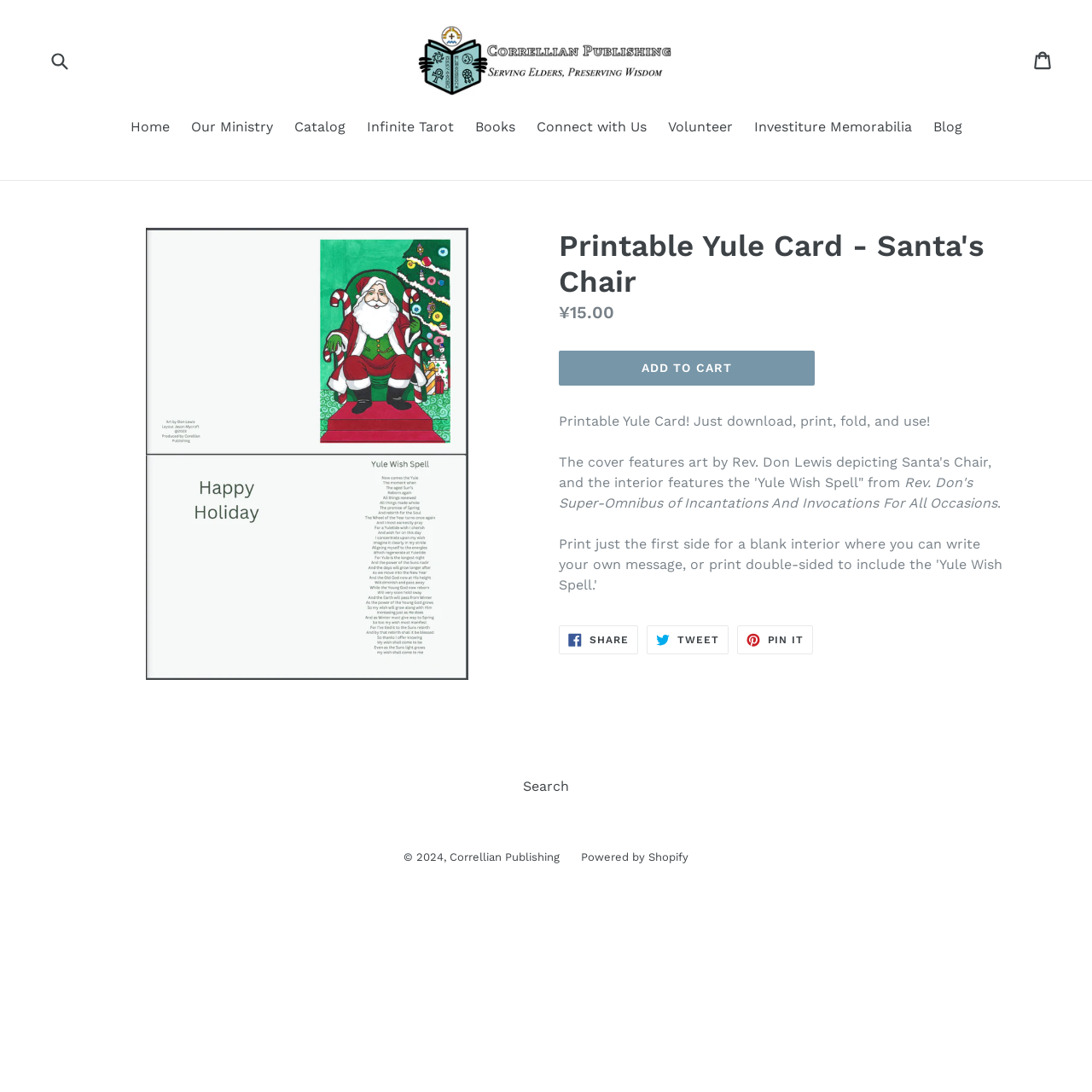Please respond to the question using a single word or phrase:
What is the price of the Printable Yule Card?

¥15.00